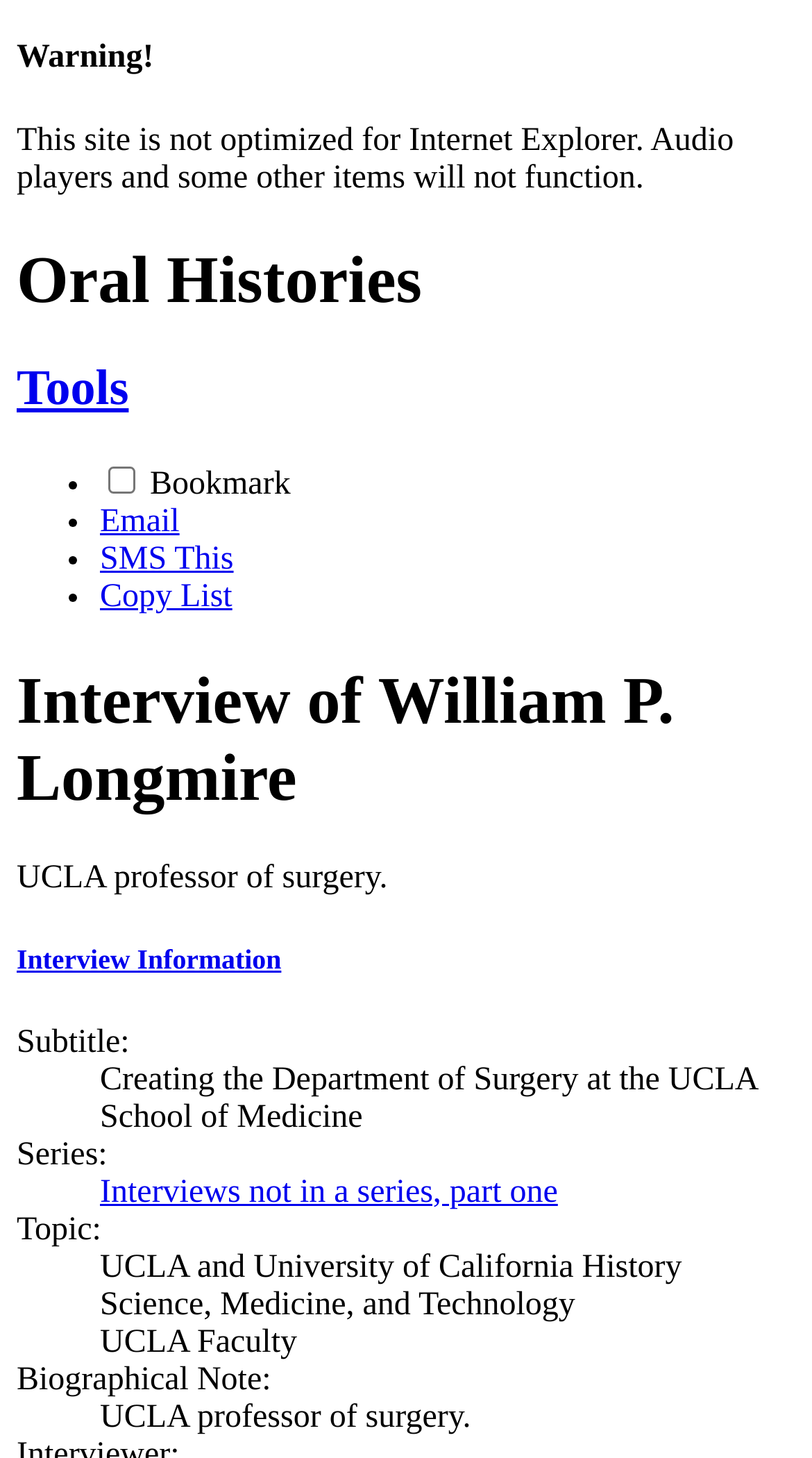Using the provided element description: "August 21, 2023", identify the bounding box coordinates. The coordinates should be four floats between 0 and 1 in the order [left, top, right, bottom].

None